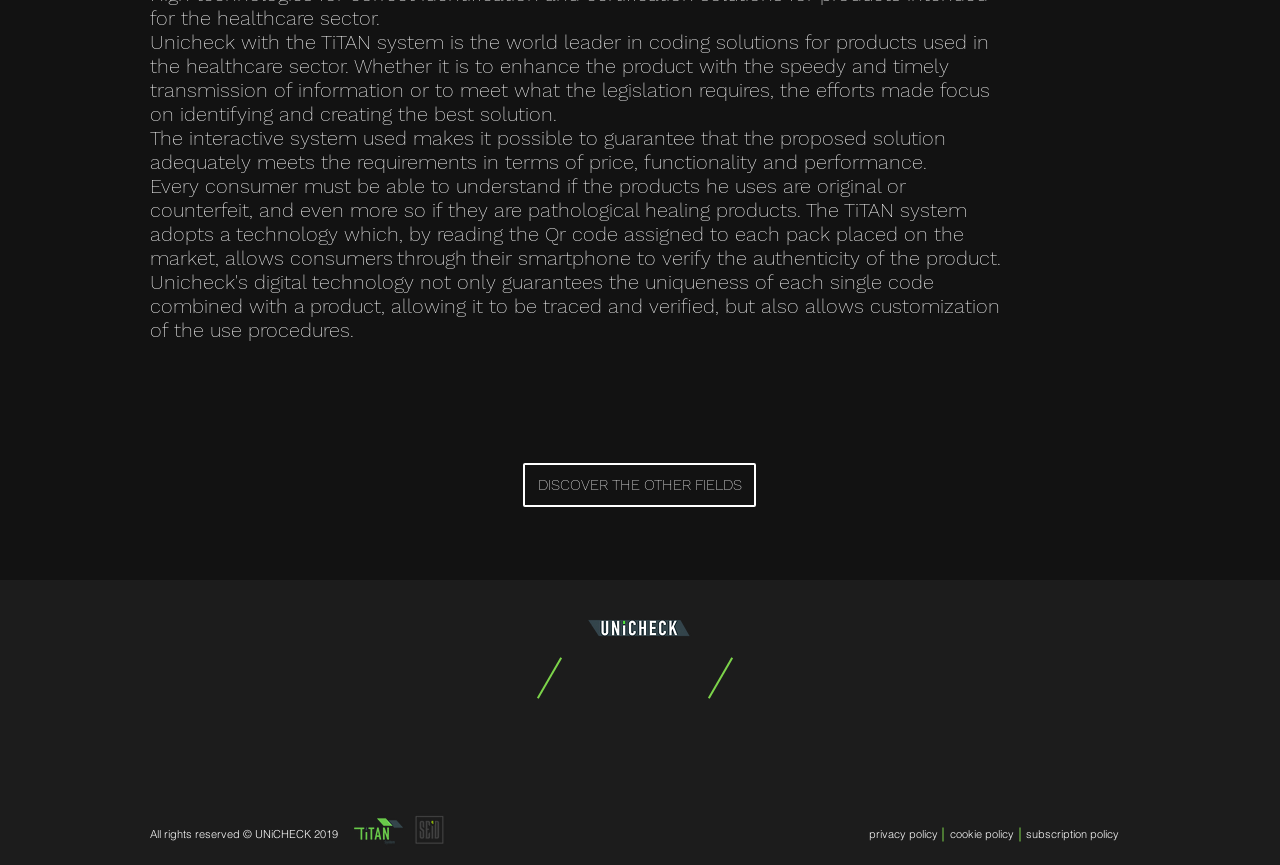Provide the bounding box for the UI element matching this description: "DISCOVER THE OTHER FIELDS".

[0.409, 0.535, 0.591, 0.586]